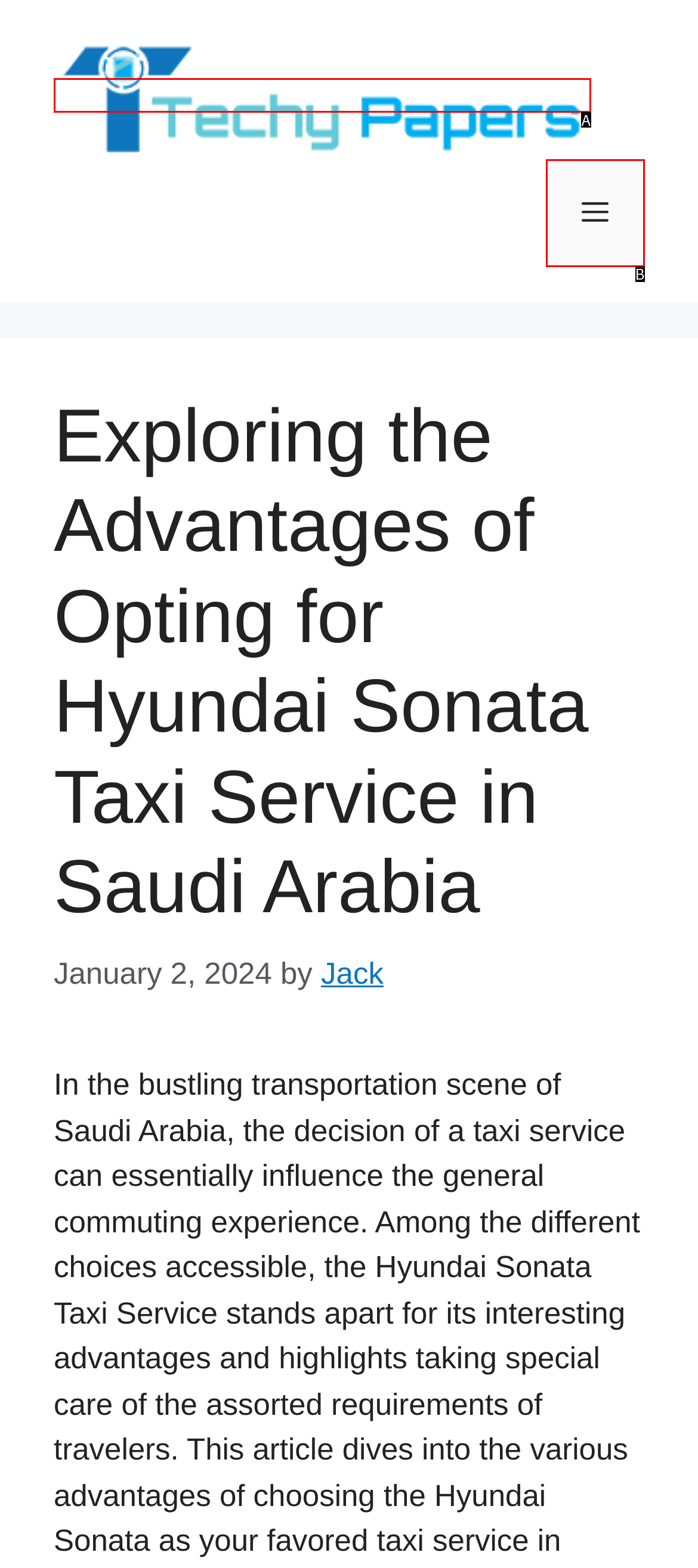Tell me which option best matches this description: alt="Techy Papers"
Answer with the letter of the matching option directly from the given choices.

A